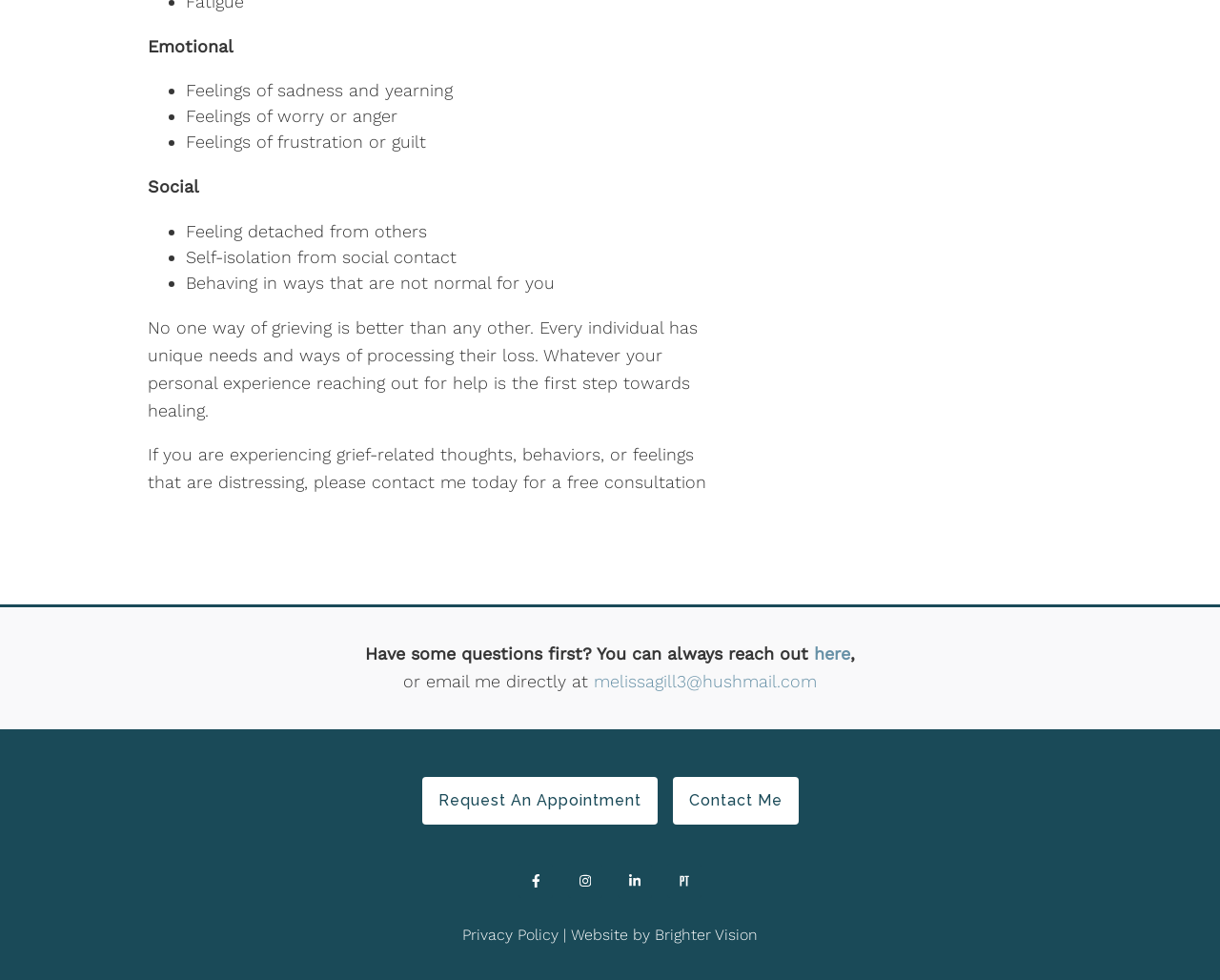Please give a short response to the question using one word or a phrase:
What is the author's profession?

Grief counselor